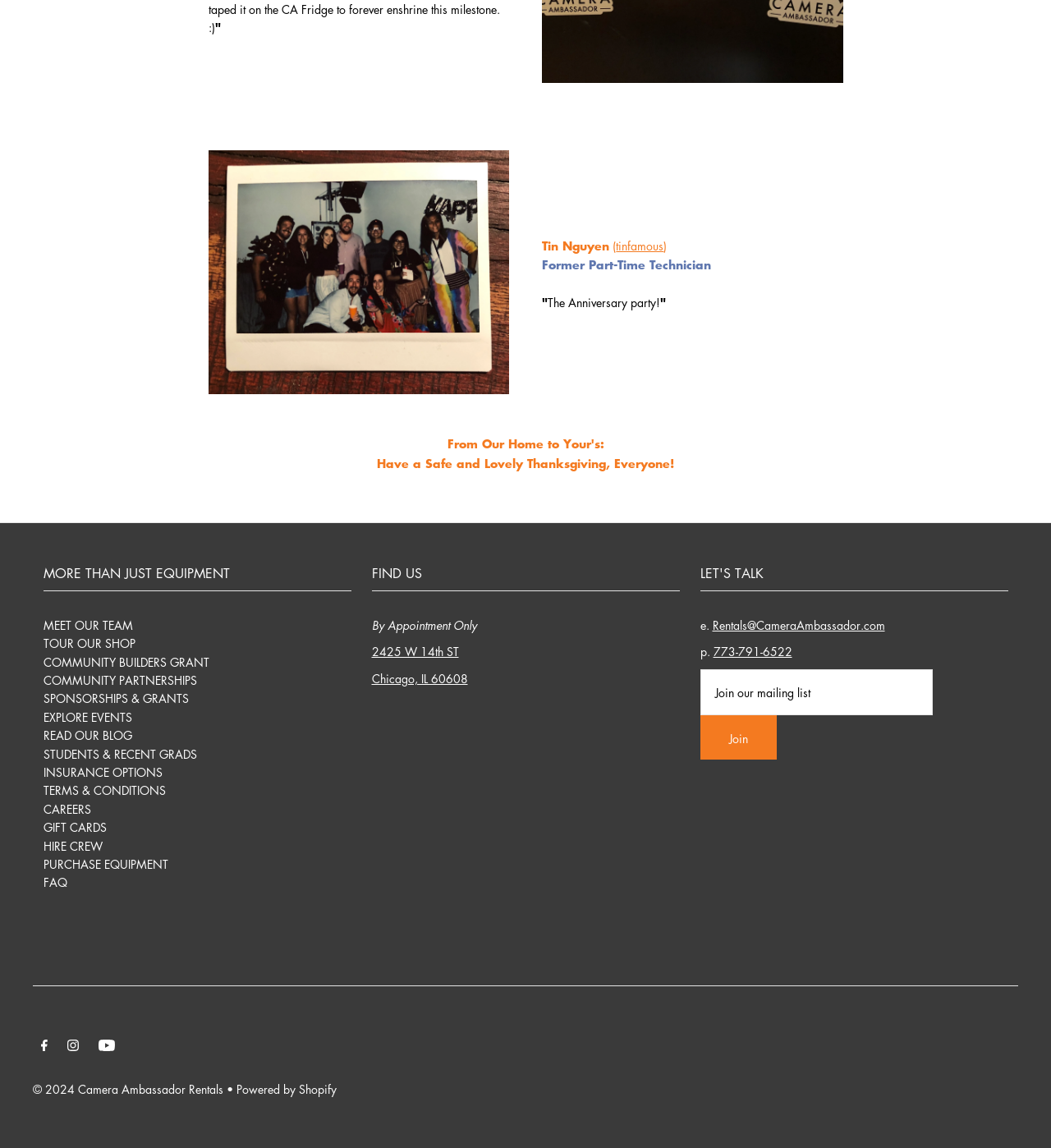Point out the bounding box coordinates of the section to click in order to follow this instruction: "click on 'Help on my math homework'".

None